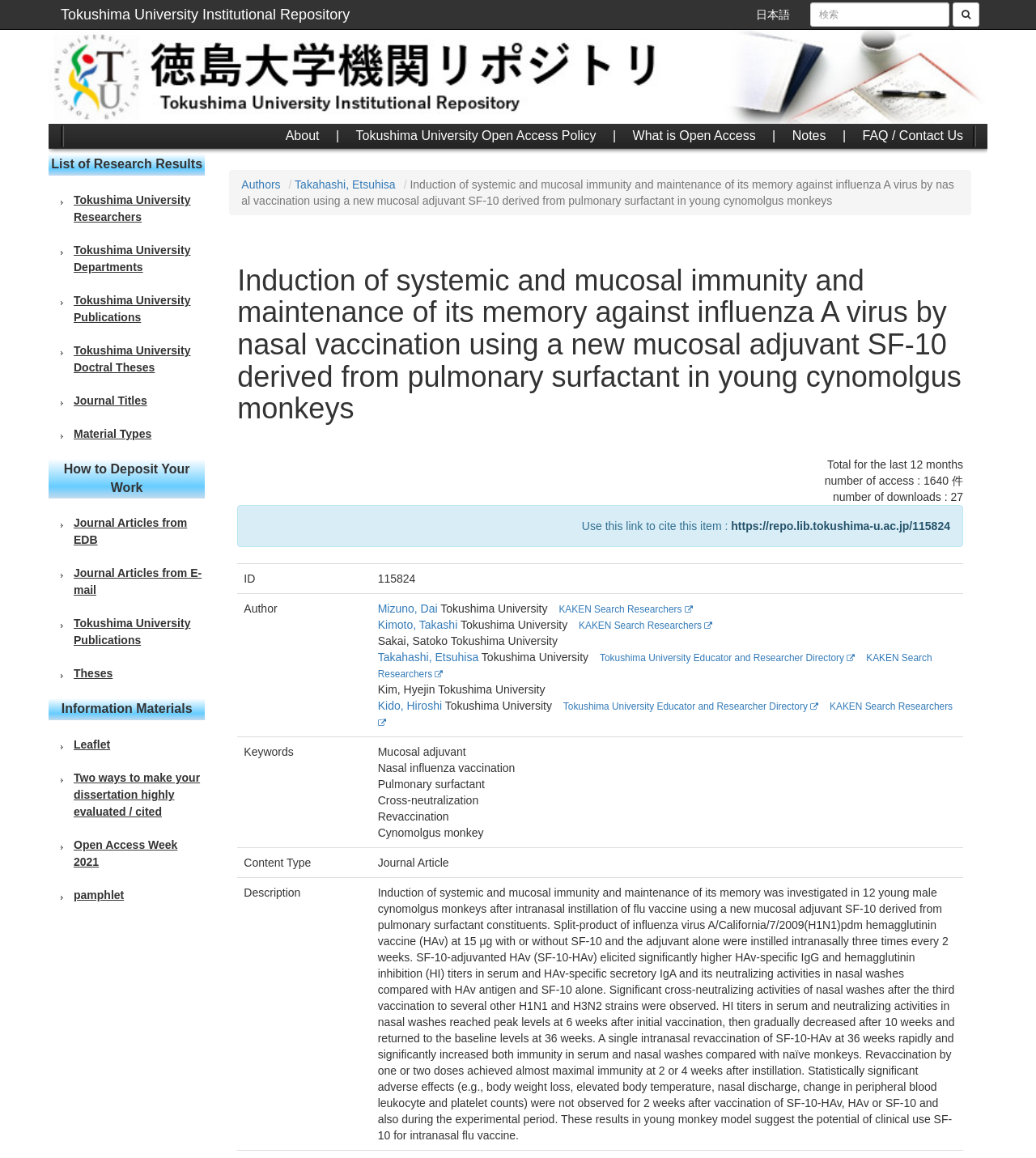Give a short answer to this question using one word or a phrase:
What is the name of the university?

Tokushima University